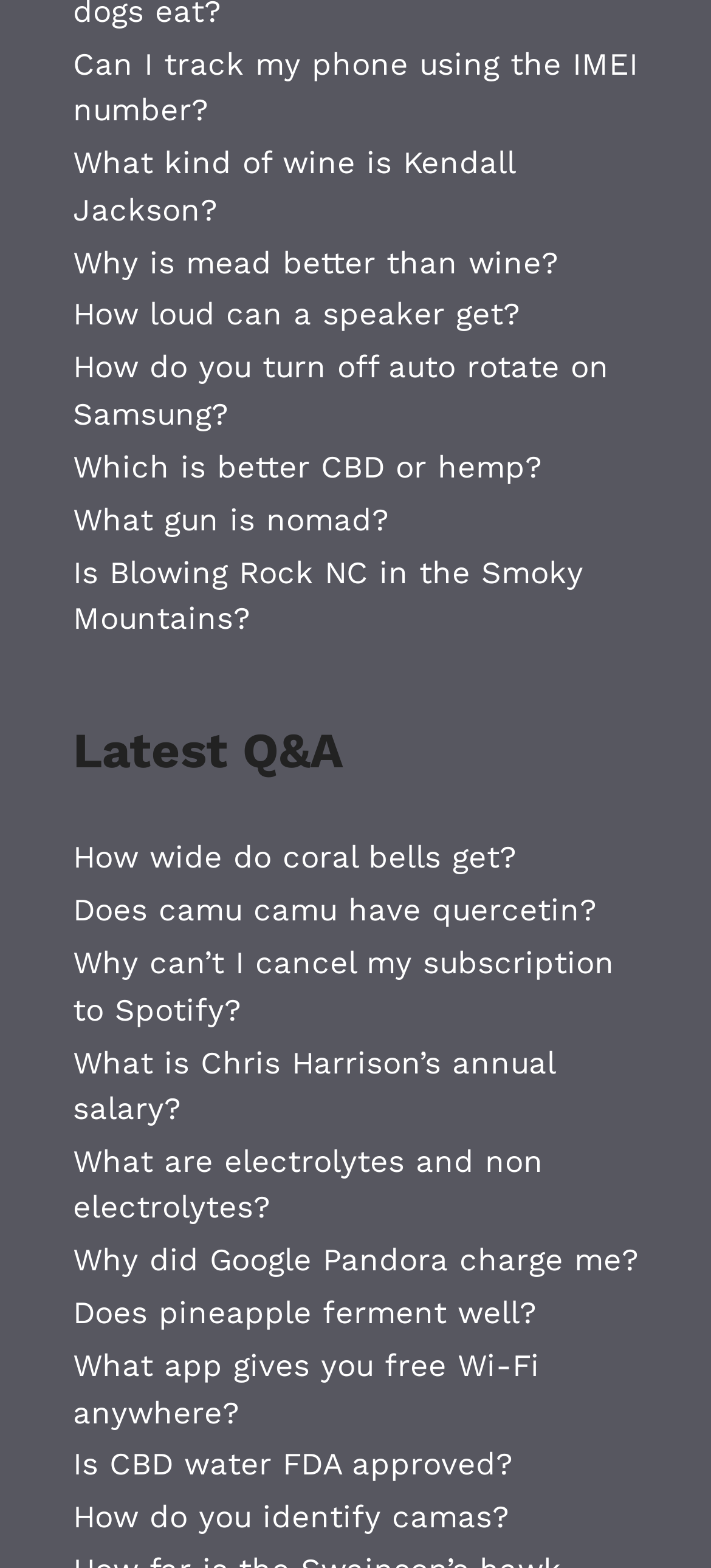Identify the bounding box coordinates for the element that needs to be clicked to fulfill this instruction: "Open 'What gun is nomad?'". Provide the coordinates in the format of four float numbers between 0 and 1: [left, top, right, bottom].

[0.103, 0.319, 0.546, 0.342]